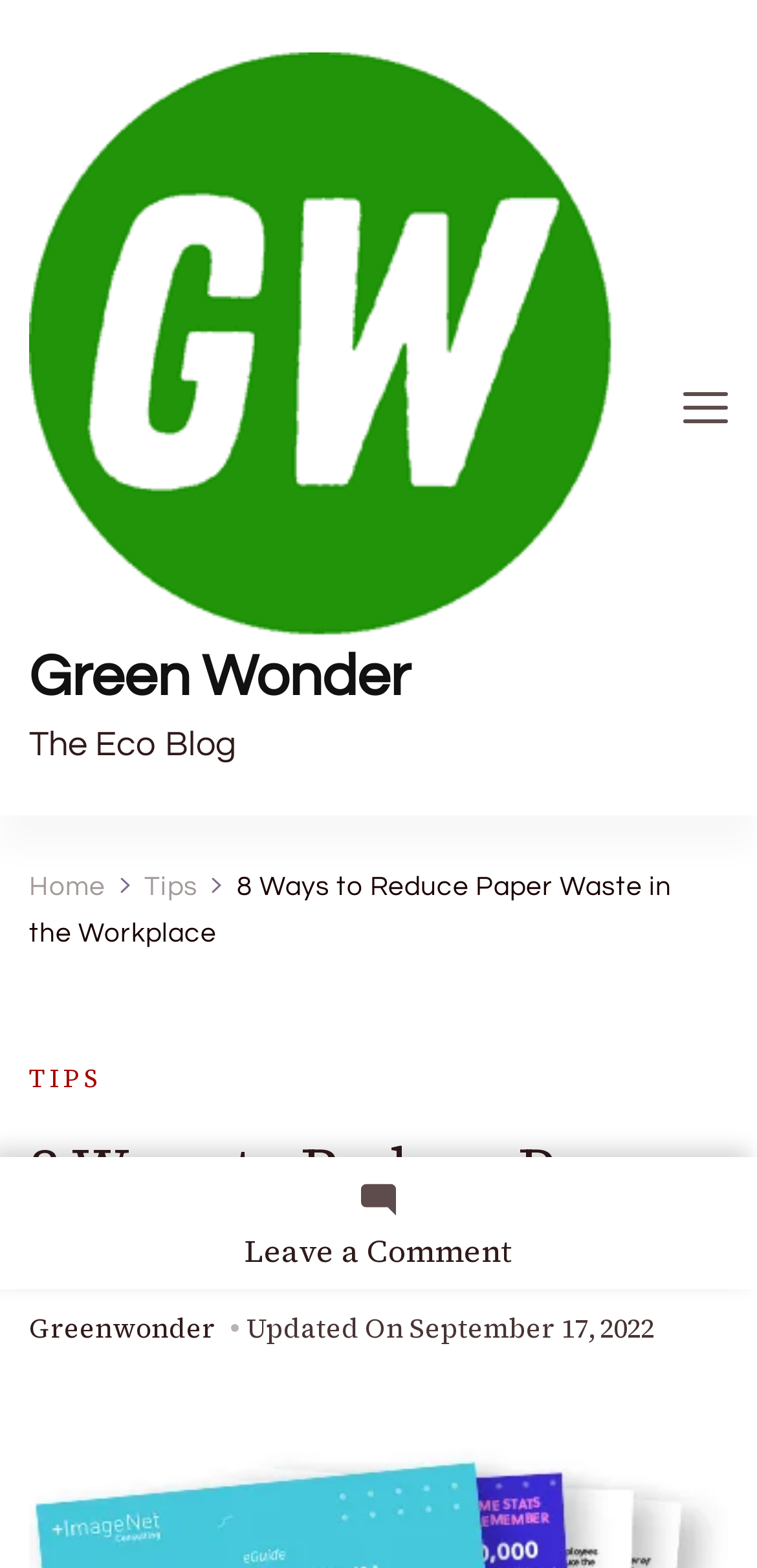What is the name of the blog?
From the image, respond with a single word or phrase.

The Green Wonder Eco Blog